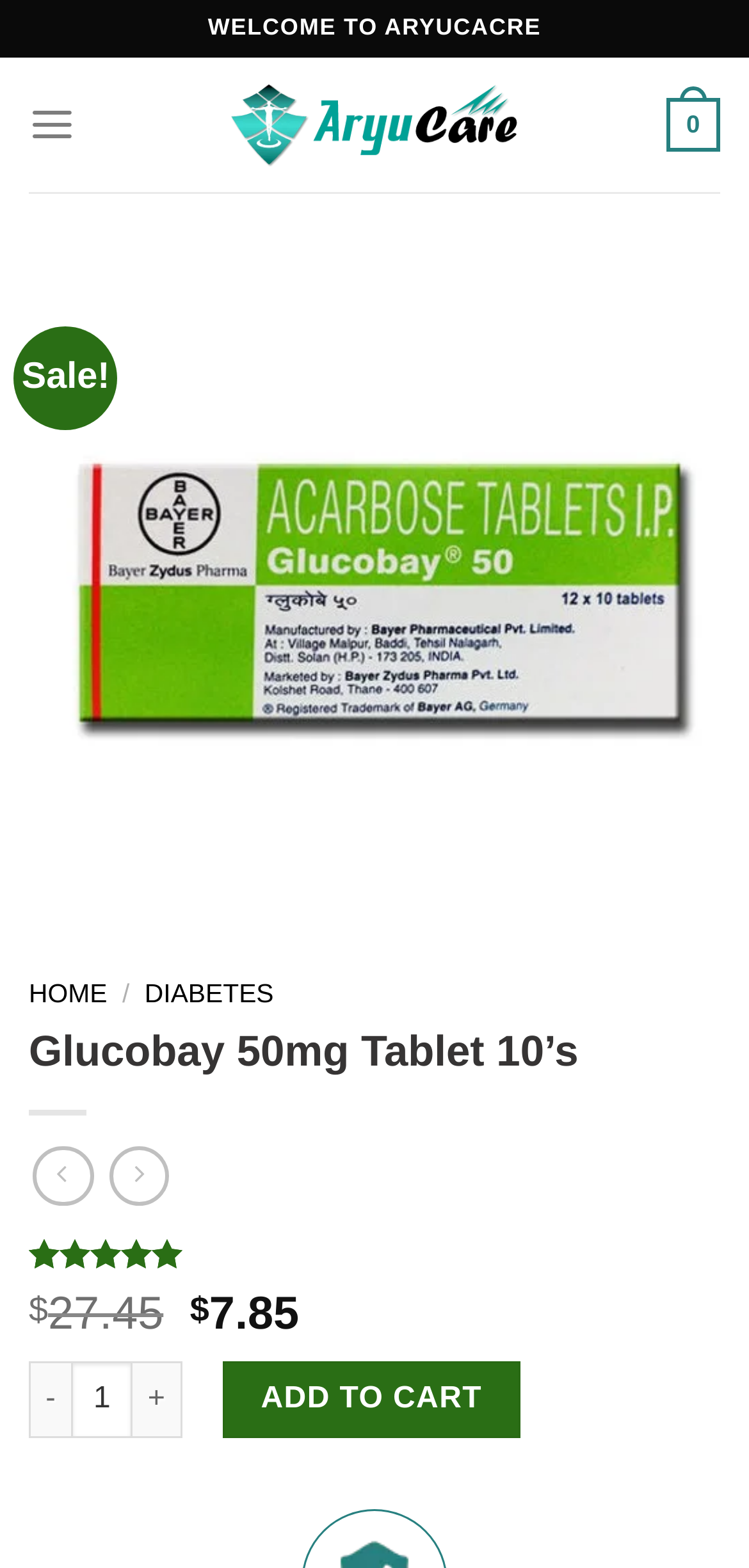Write a detailed summary of the webpage.

The webpage is an online store selling Glucobay 50mg Tablet 10's, a medication for diabetes. At the top, there is a welcome message "WELCOME TO ARYUCACRE" and a logo of Aryu Care, which is also a link to the website's homepage. Next to the logo, there is a menu link. On the top right, there is a link with a number "0" and a shopping cart icon.

Below the top section, there is a table with a "Sale!" banner. The main content of the page is focused on the product, Glucobay 50mg Tablet 10's, with a heading and a rating section. The rating section shows 5 out of 5 stars, with a text "out of 5 based on customer ratings". 

On the left side of the product information, there are links to navigate to different sections of the website, including "HOME" and "DIABETES". On the right side, there are social media links and a section to select the product quantity, with buttons to increase or decrease the quantity and an "ADD TO CART" button. 

Below the product information, there are two lines of text showing the original and current prices of the product.